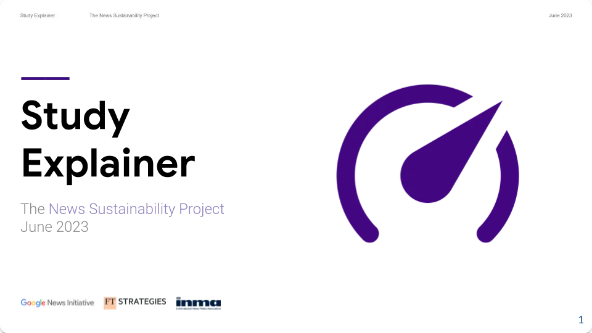What is the project associated with?
Look at the image and respond with a single word or a short phrase.

The News Sustainability Project